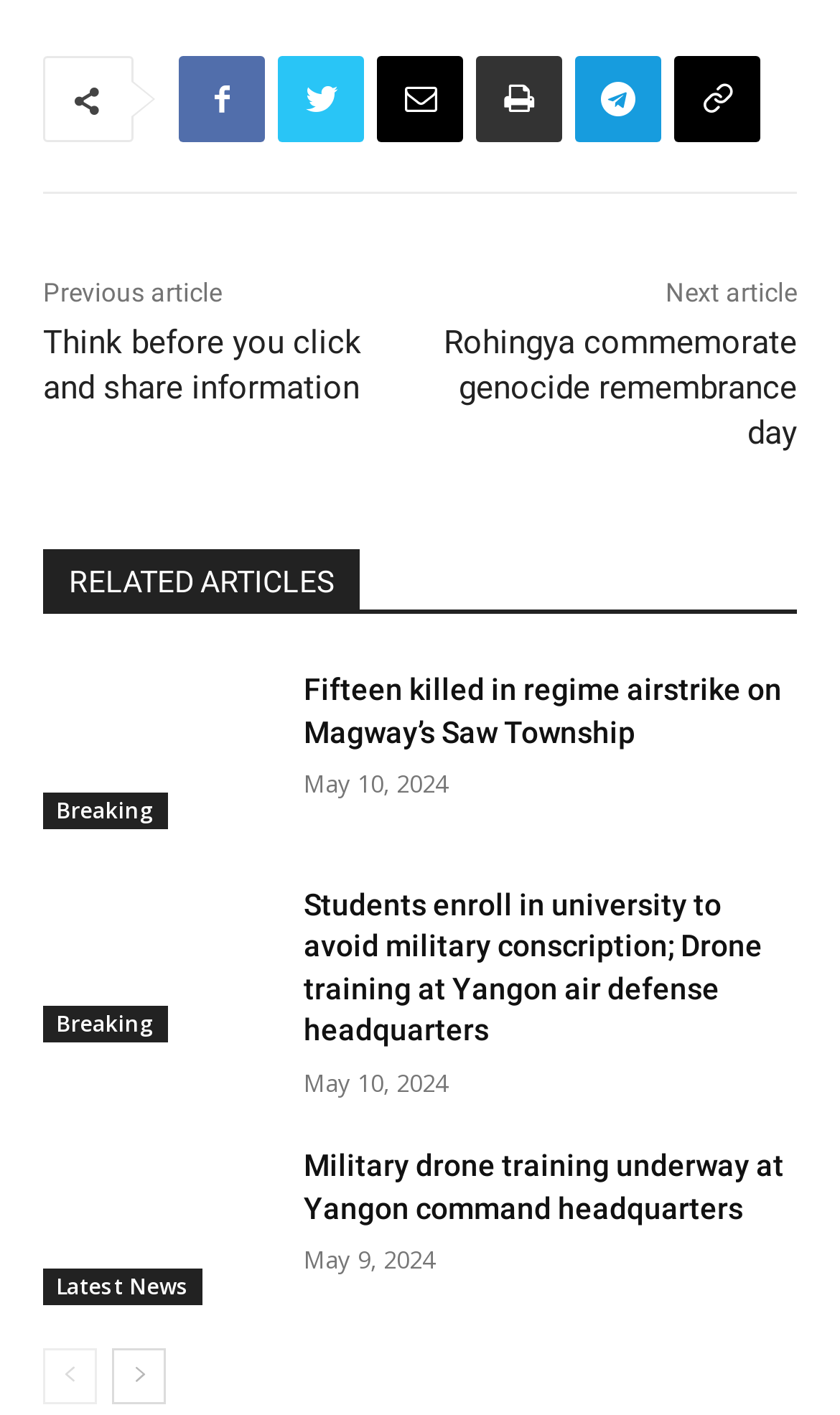Please identify the bounding box coordinates of the element that needs to be clicked to execute the following command: "Read the news about Rohingya genocide remembrance day". Provide the bounding box using four float numbers between 0 and 1, formatted as [left, top, right, bottom].

[0.528, 0.229, 0.949, 0.32]